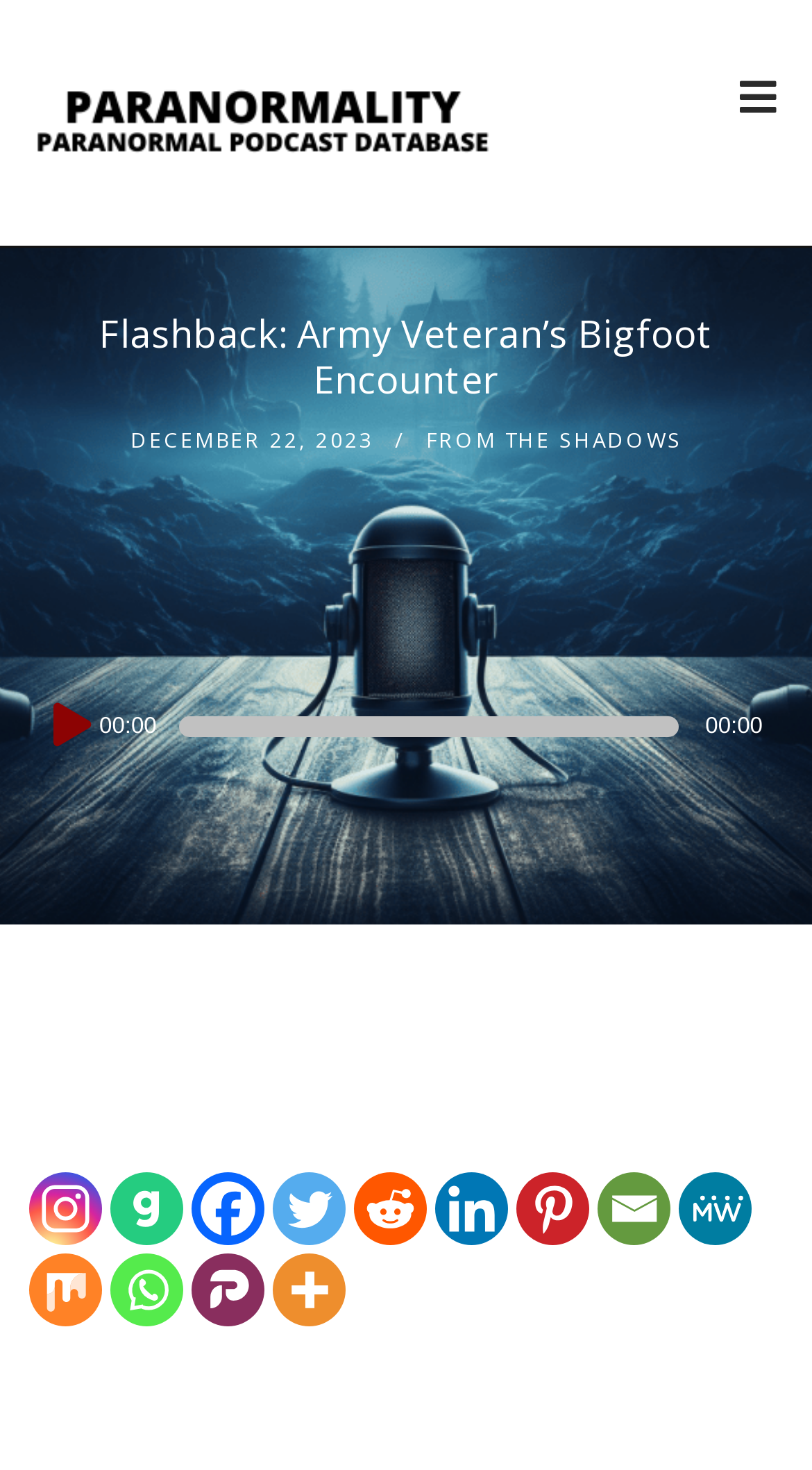Specify the bounding box coordinates of the area that needs to be clicked to achieve the following instruction: "go to home page".

None